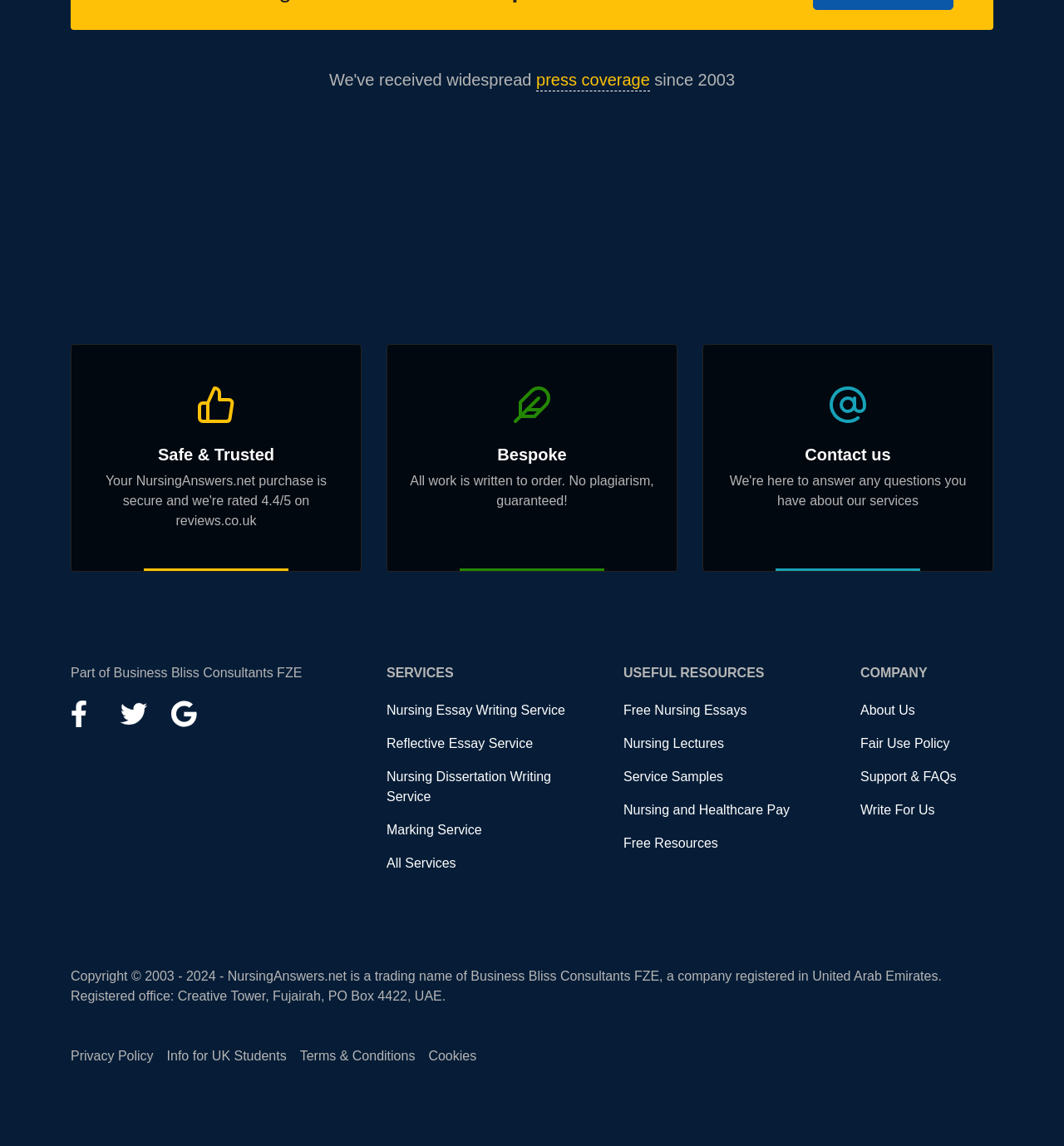What is the name of the service that provides bespoke work?
Please provide a comprehensive answer to the question based on the webpage screenshot.

The service can be found in the 'SERVICES' section, which provides bespoke work, and is written to order with no plagiarism guaranteed.